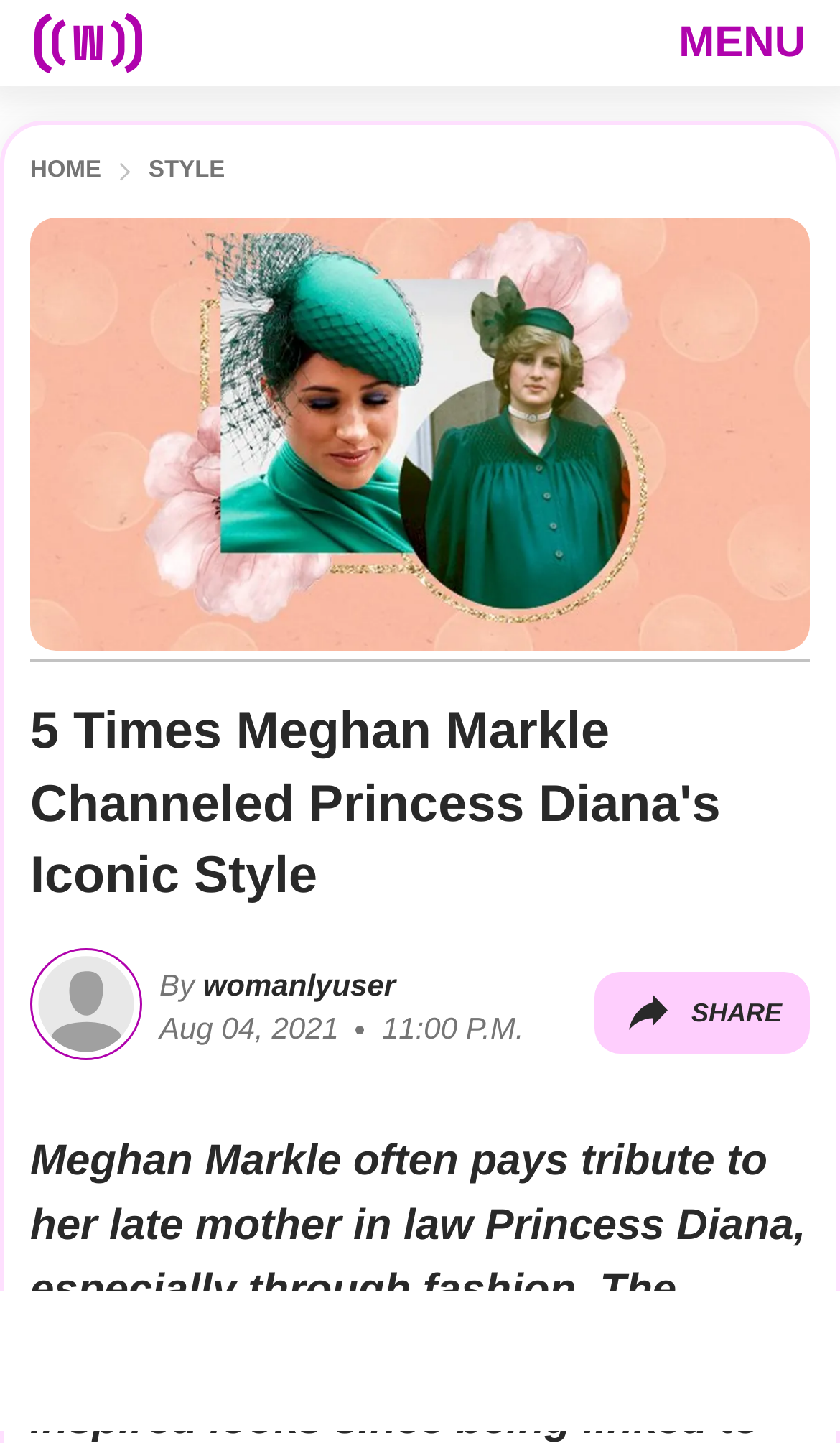Identify and extract the main heading from the webpage.

5 Times Meghan Markle Channeled Princess Diana's Iconic Style